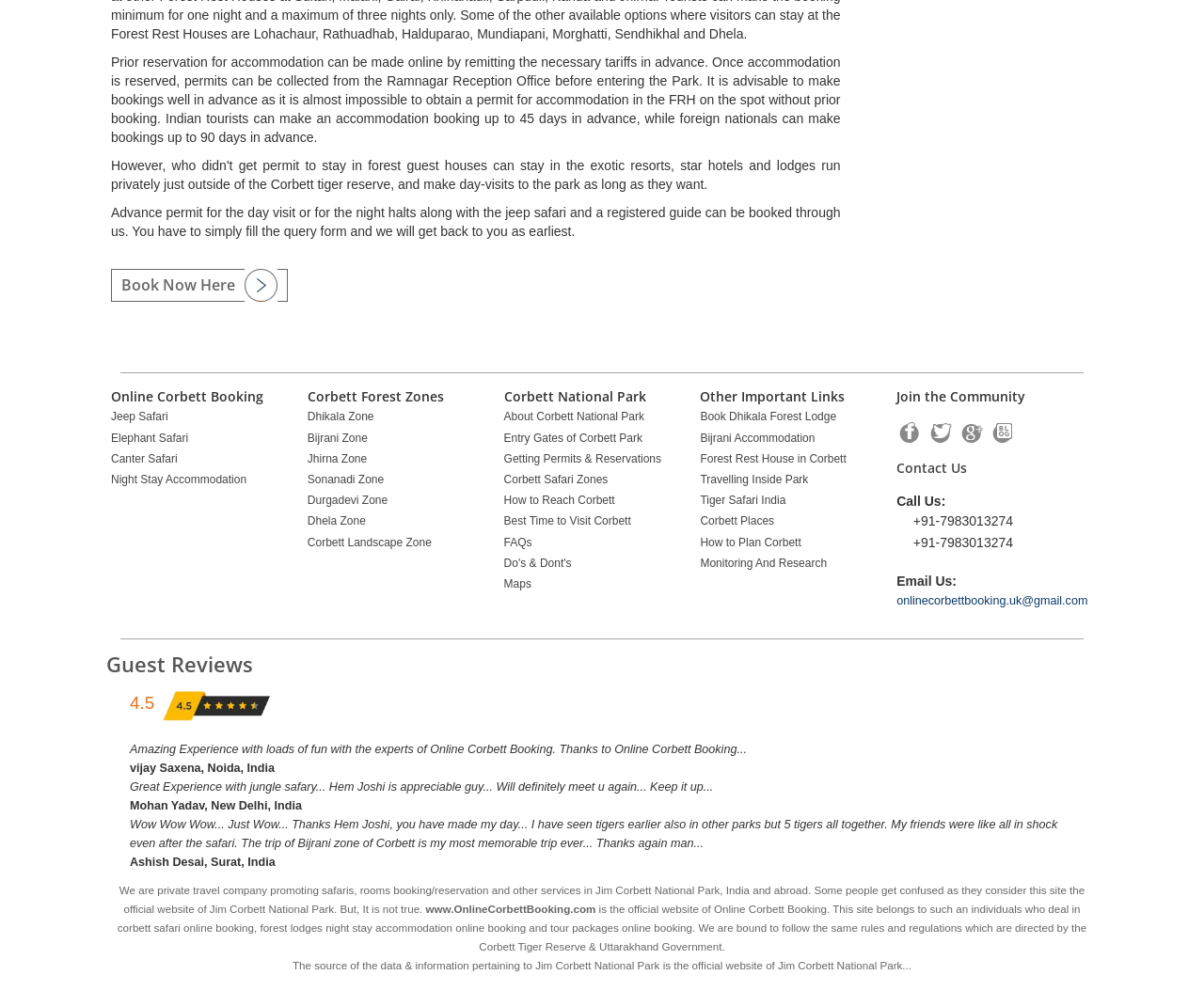What is the rating of Online Corbett Booking based on guest reviews?
Kindly give a detailed and elaborate answer to the question.

The webpage displays a rating of 4.5, which is based on guest reviews. The reviews are listed below the rating, and include comments from satisfied customers who have used the services of Online Corbett Booking.